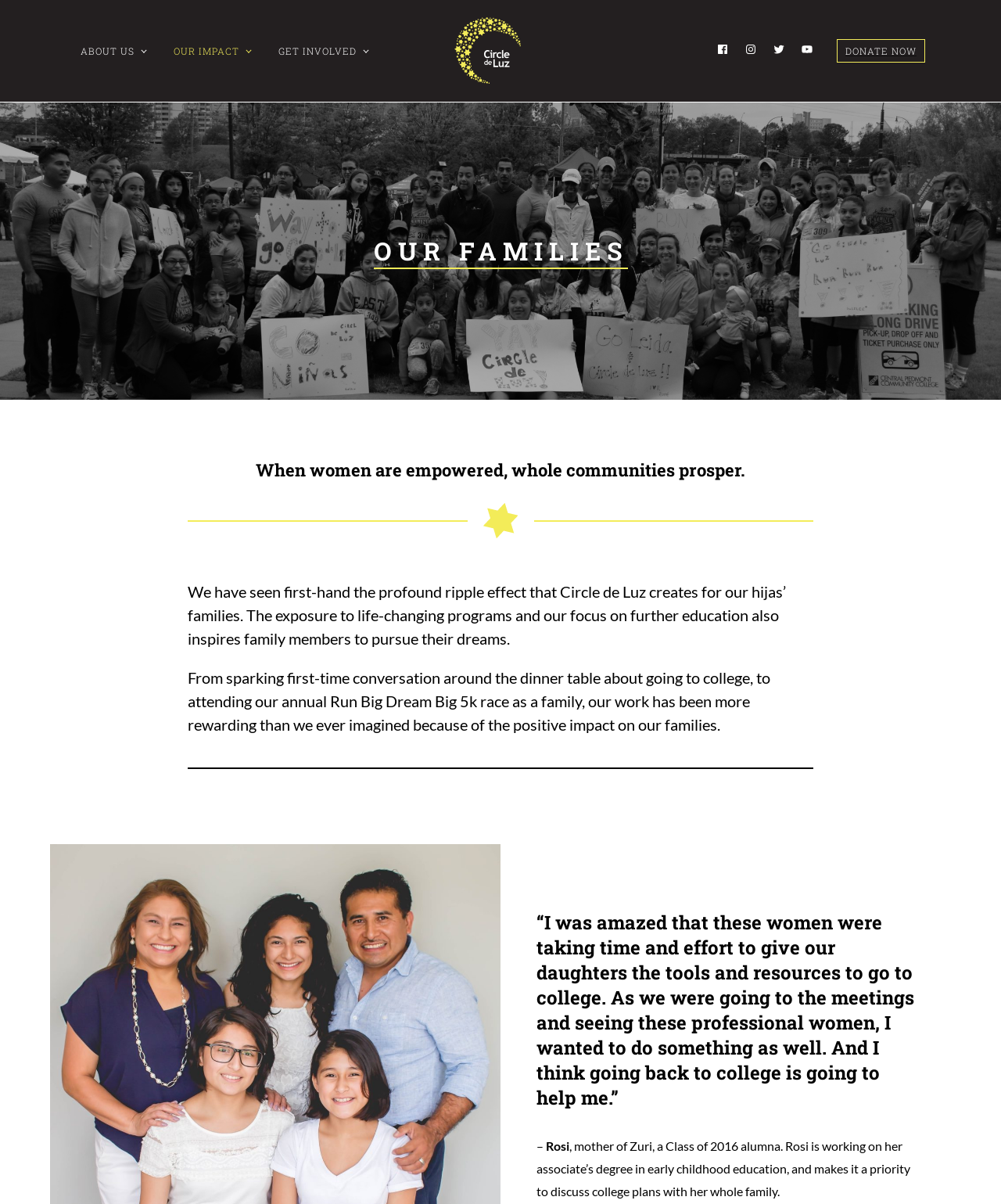Please determine the bounding box coordinates of the element to click on in order to accomplish the following task: "Expand the 'RESOURCES' section". Ensure the coordinates are four float numbers ranging from 0 to 1, i.e., [left, top, right, bottom].

None